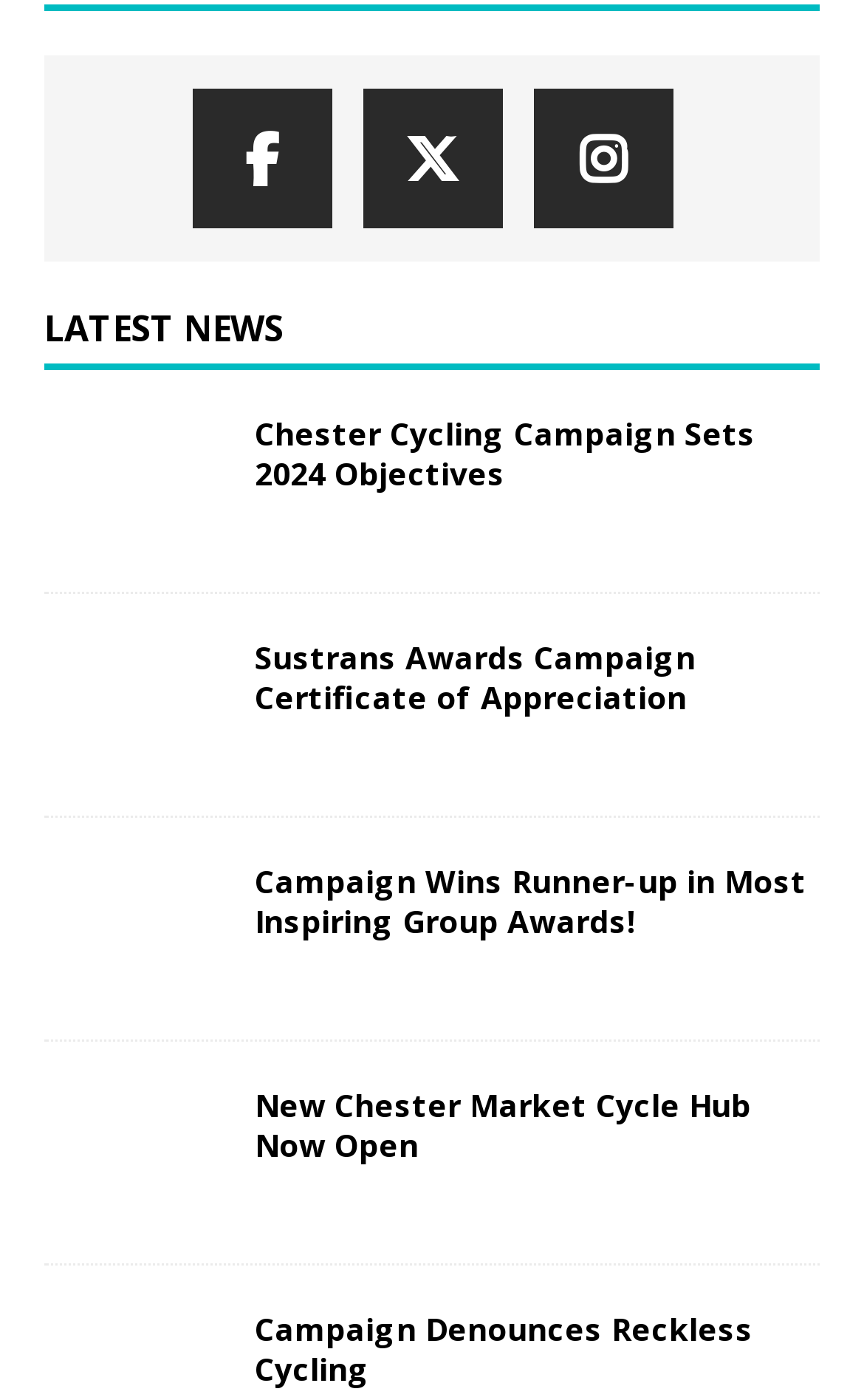Locate the UI element that matches the description Twitter in the webpage screenshot. Return the bounding box coordinates in the format (top-left x, top-left y, bottom-right x, bottom-right y), with values ranging from 0 to 1.

[0.419, 0.063, 0.581, 0.163]